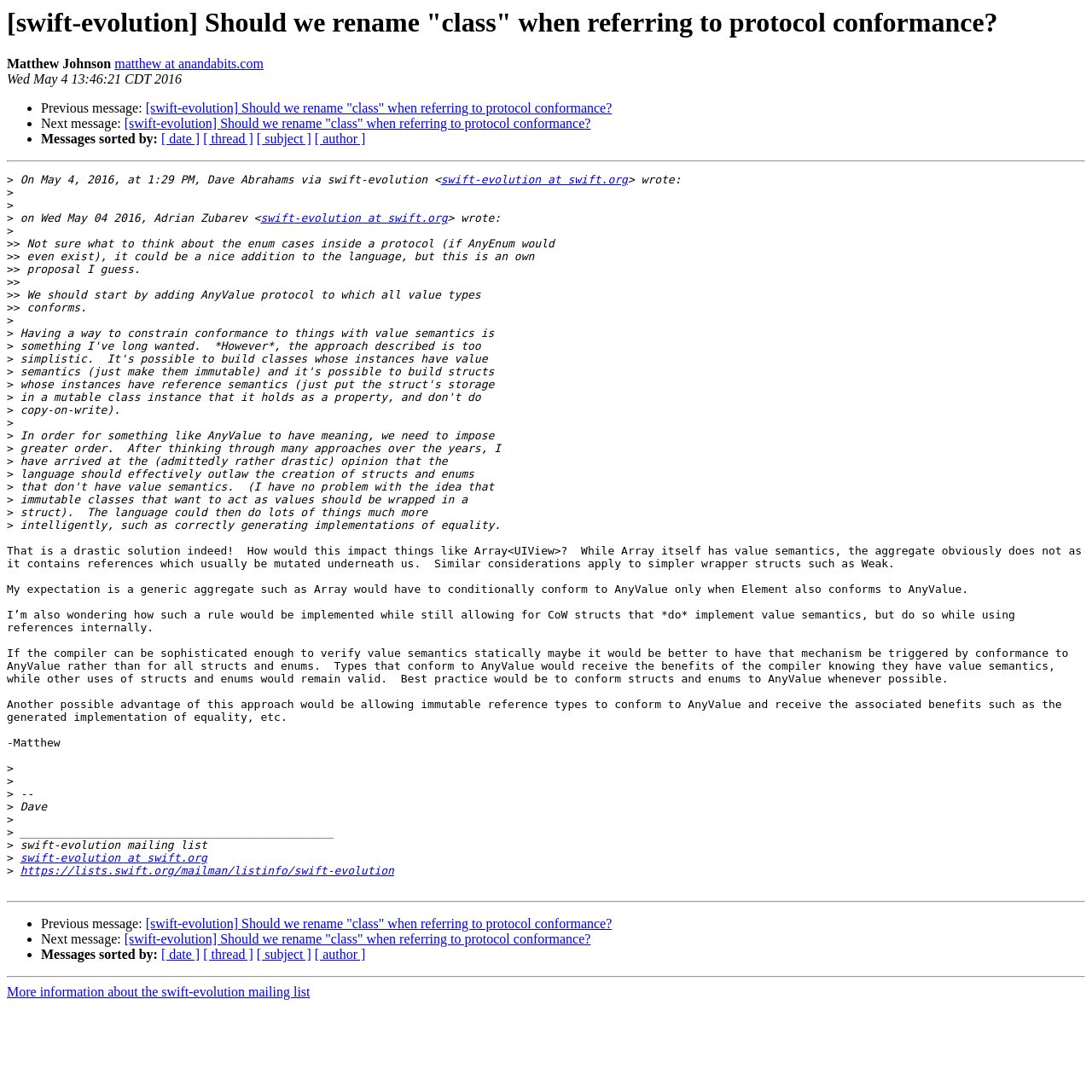Determine the bounding box for the UI element described here: "https://lists.swift.org/mailman/listinfo/swift-evolution".

[0.018, 0.792, 0.361, 0.803]